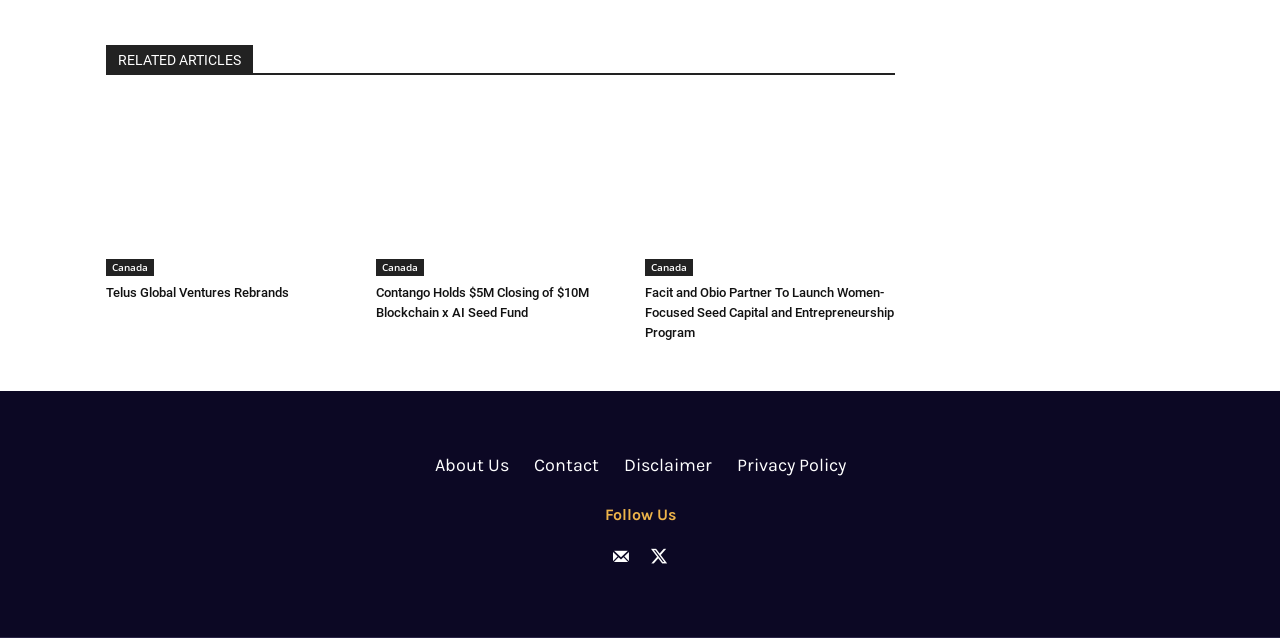Please identify the bounding box coordinates of the clickable area that will allow you to execute the instruction: "follow on Twitter".

[0.504, 0.852, 0.526, 0.897]